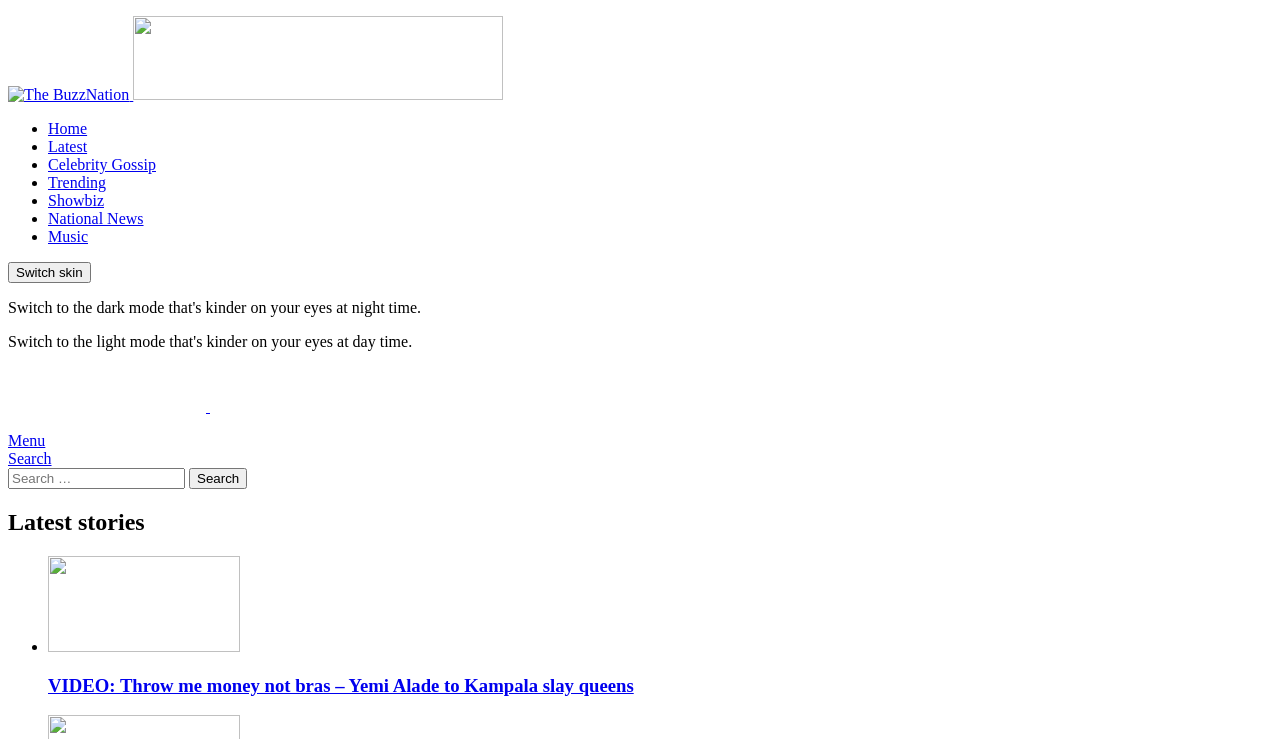Find the bounding box coordinates of the element to click in order to complete this instruction: "read latest stories". The bounding box coordinates must be four float numbers between 0 and 1, denoted as [left, top, right, bottom].

[0.006, 0.689, 0.994, 0.725]